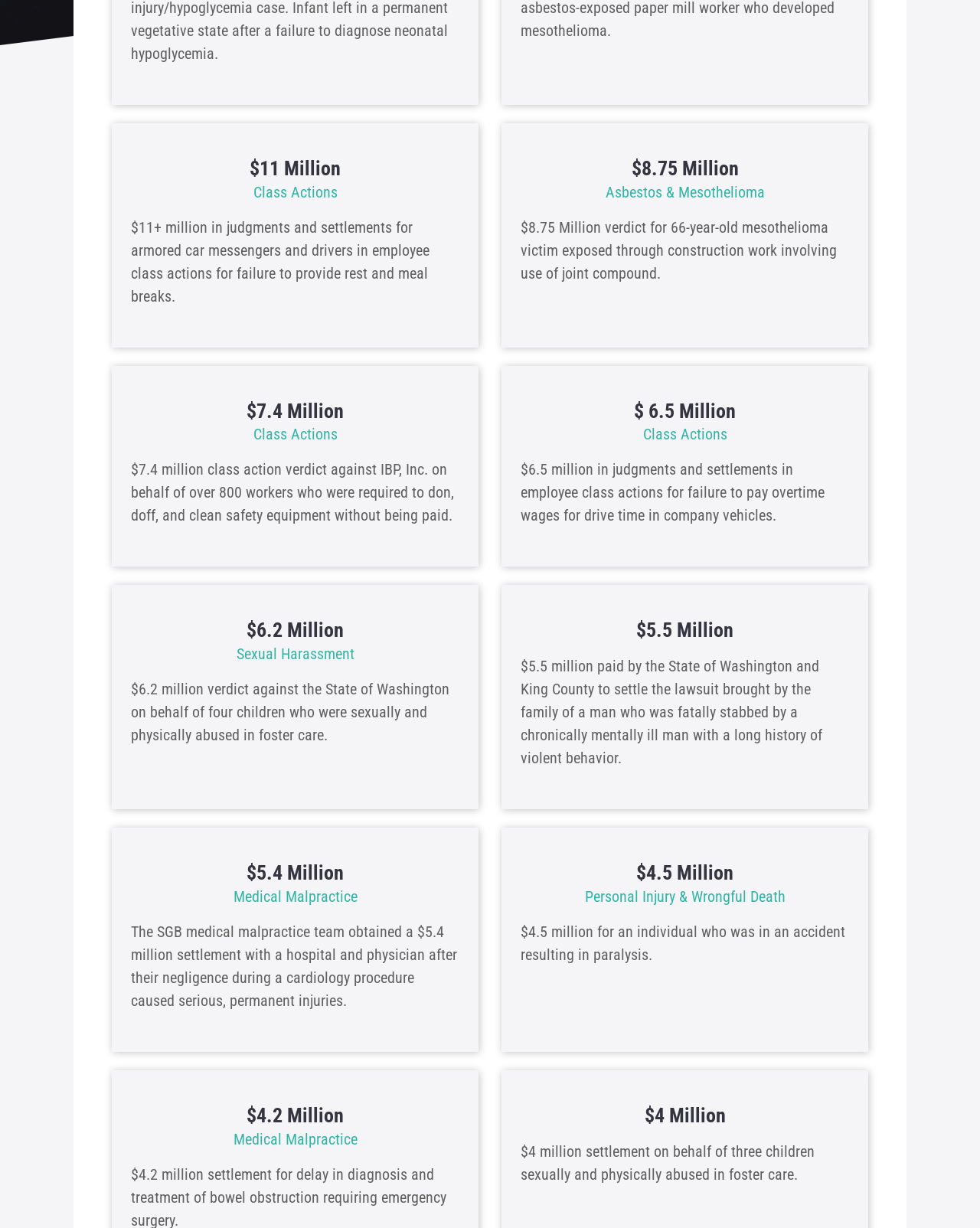Predict the bounding box of the UI element based on the description: "Medical Malpractice". The coordinates should be four float numbers between 0 and 1, formatted as [left, top, right, bottom].

[0.238, 0.92, 0.364, 0.935]